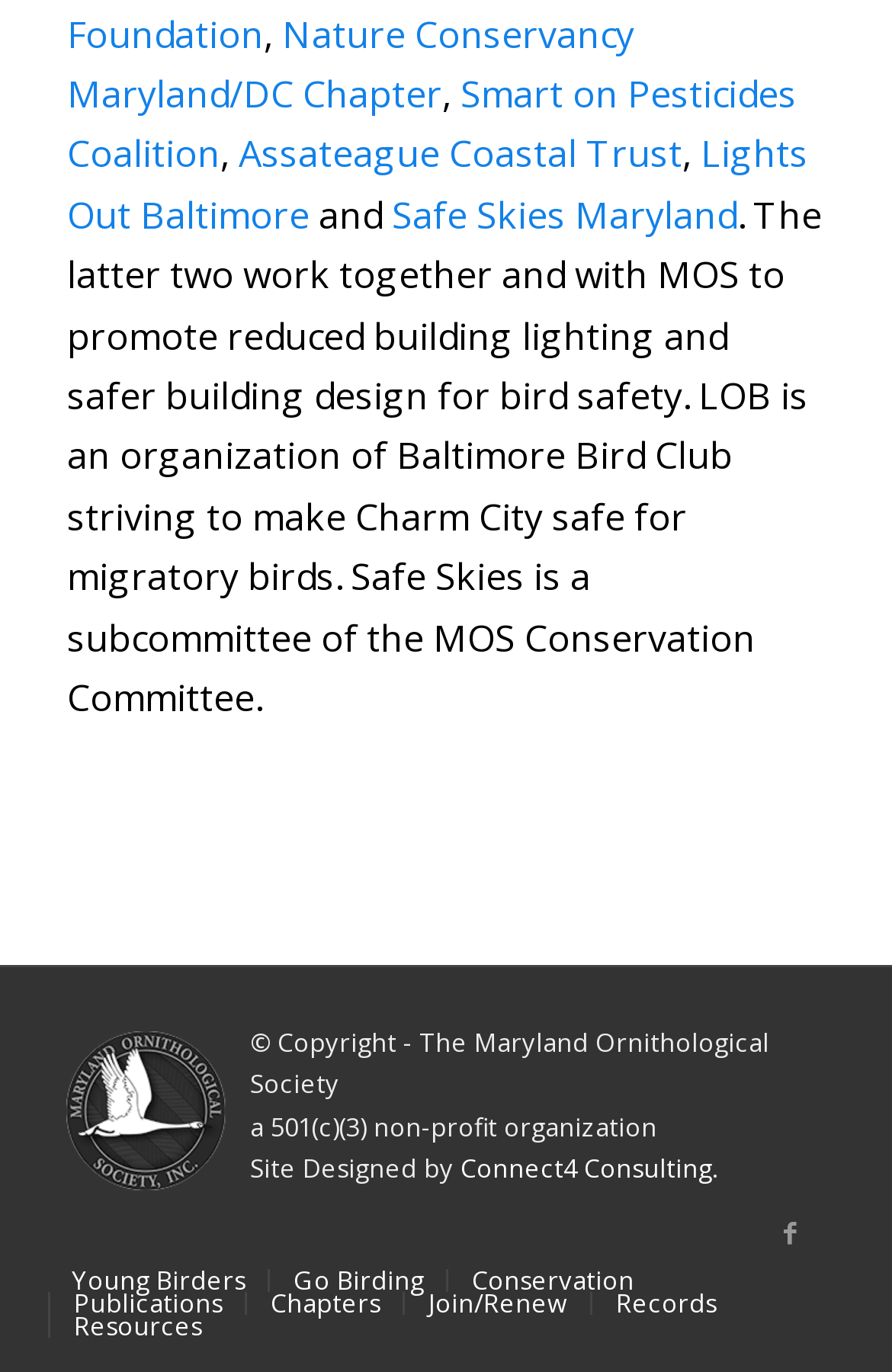Using the elements shown in the image, answer the question comprehensively: How many menu items are there?

I counted the number of menu items by looking at the menu items under the 'Link to Facebook' link, which are 'Young Birders', 'Go Birding', 'Conservation', 'Publications', 'Chapters', 'Join/Renew', 'Records', and 'Resources'.